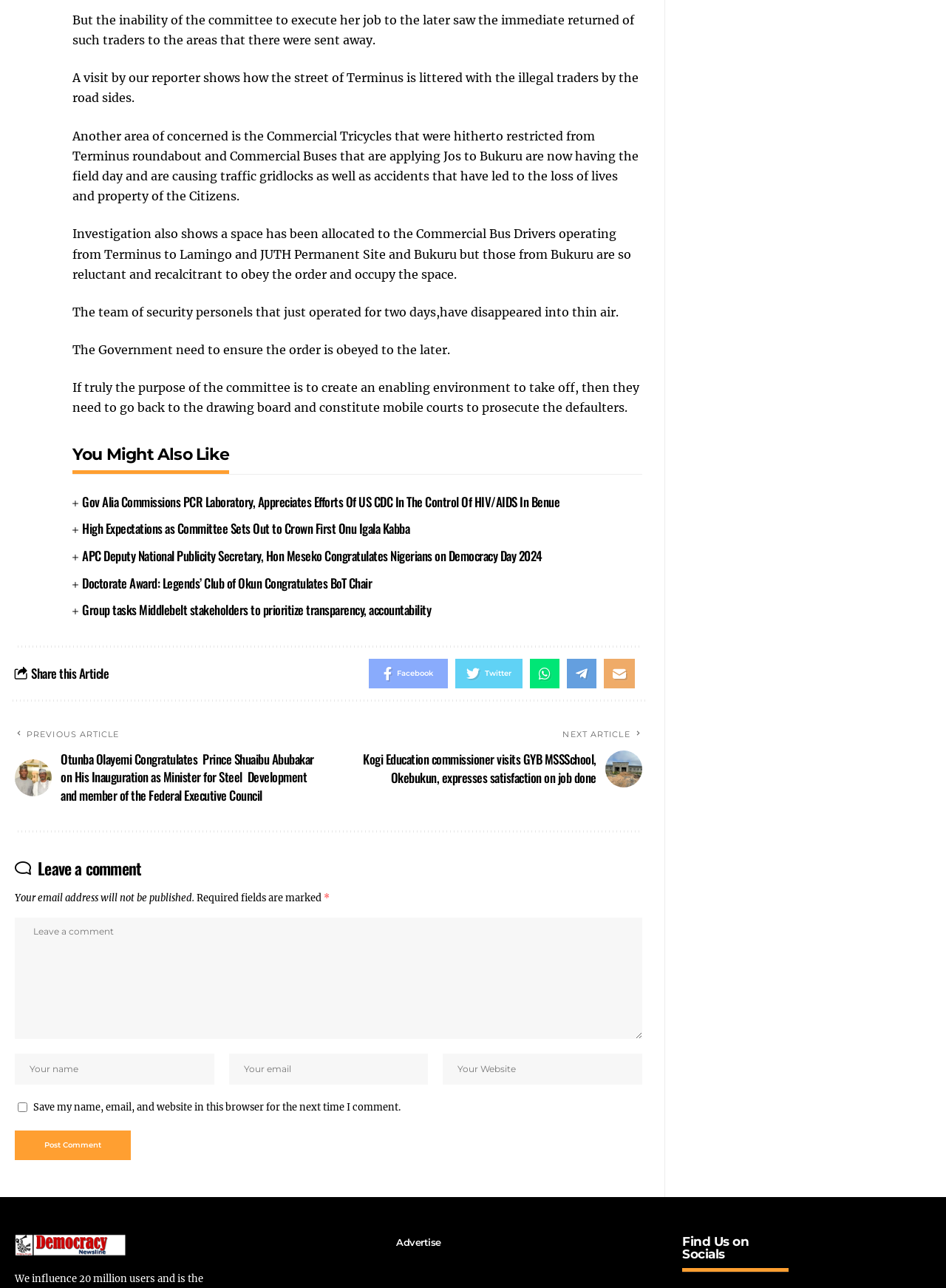Please specify the bounding box coordinates for the clickable region that will help you carry out the instruction: "Share this article on Facebook".

[0.39, 0.511, 0.473, 0.534]